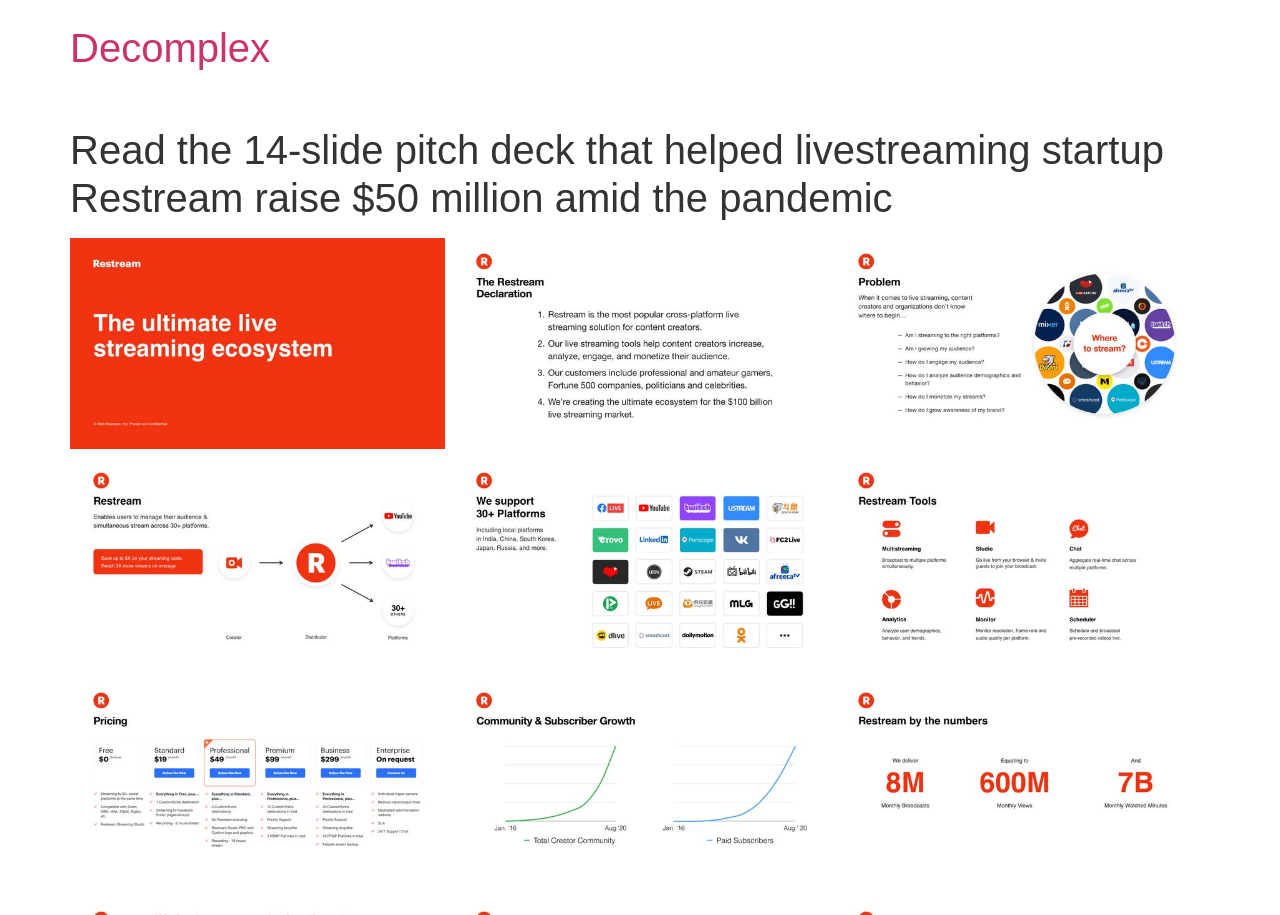Answer the following inquiry with a single word or phrase:
How many figures are on the webpage?

14